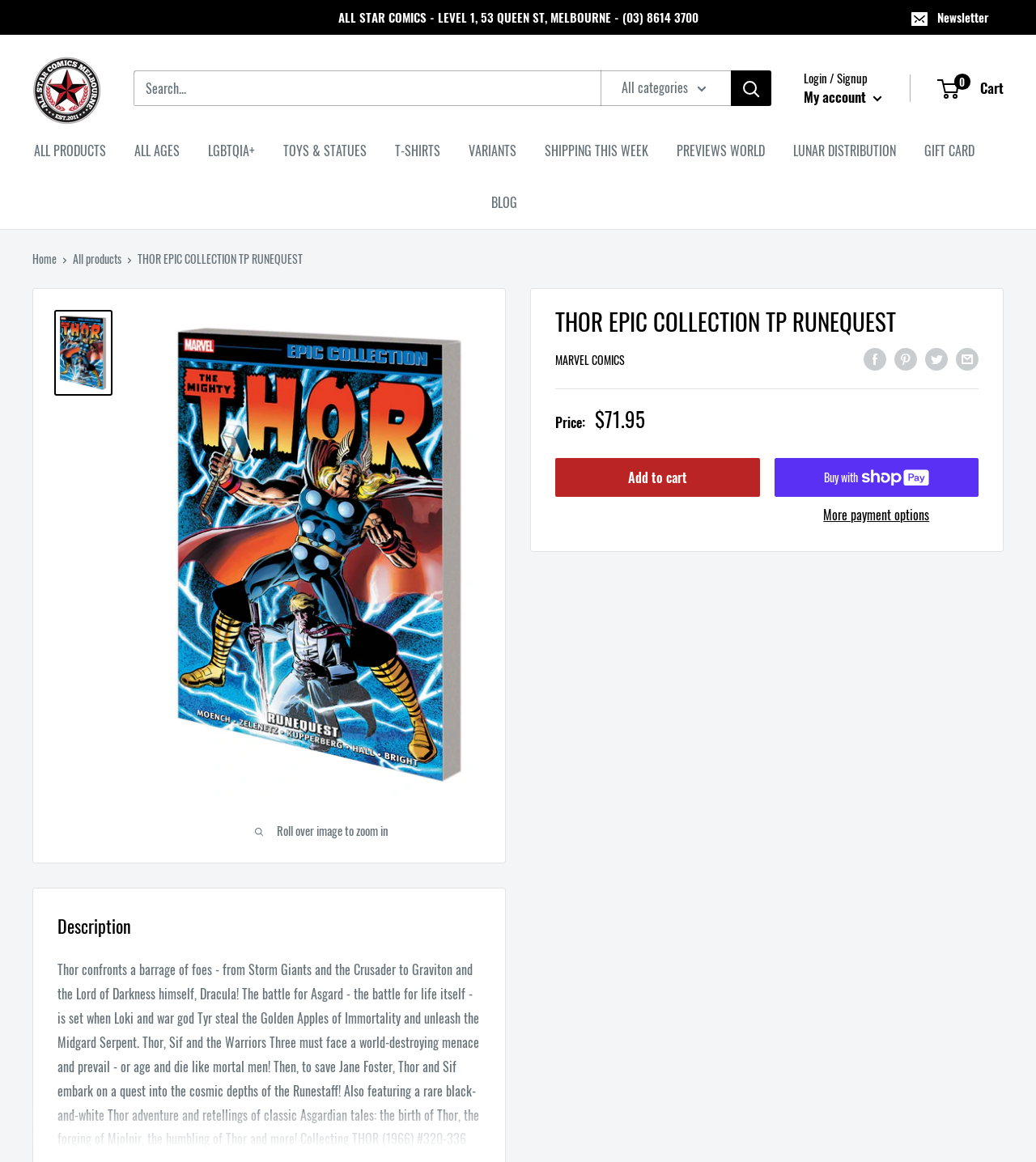Illustrate the webpage's structure and main components comprehensively.

This webpage is about a comic book titled "THOR EPIC COLLECTION TP RUNEQUEST" from Marvel Comics. At the top, there is a navigation menu with links to "ALL PRODUCTS", "ALL AGES", "LGBTQIA+", and other categories. Below the menu, there is a breadcrumb navigation showing the path from "Home" to "All products" to the current page.

On the left side, there is a search bar with a textbox and a dropdown menu for selecting categories. Above the search bar, there are links to "ALL STAR COMICS" and a button to subscribe to a newsletter.

In the main content area, there is a large image of the comic book cover, with a smaller thumbnail image below it. The title "THOR EPIC COLLECTION TP RUNEQUEST" is displayed prominently above the images. Below the title, there is a link to the publisher "MARVEL COMICS" and social media sharing links.

The product information is organized in a table with two columns. The left column has labels such as "Price:", and the right column has the corresponding values, including the price "$71.95". There are buttons to "Add to cart" and "Buy now with ShopPay", as well as a link to "More payment options".

At the bottom of the page, there is a heading "Description" followed by a block of text, but the content of the description is not specified in the accessibility tree.

On the top right side, there are links to "Login / Signup" and "My account", as well as a cart icon with the text "0 Cart".